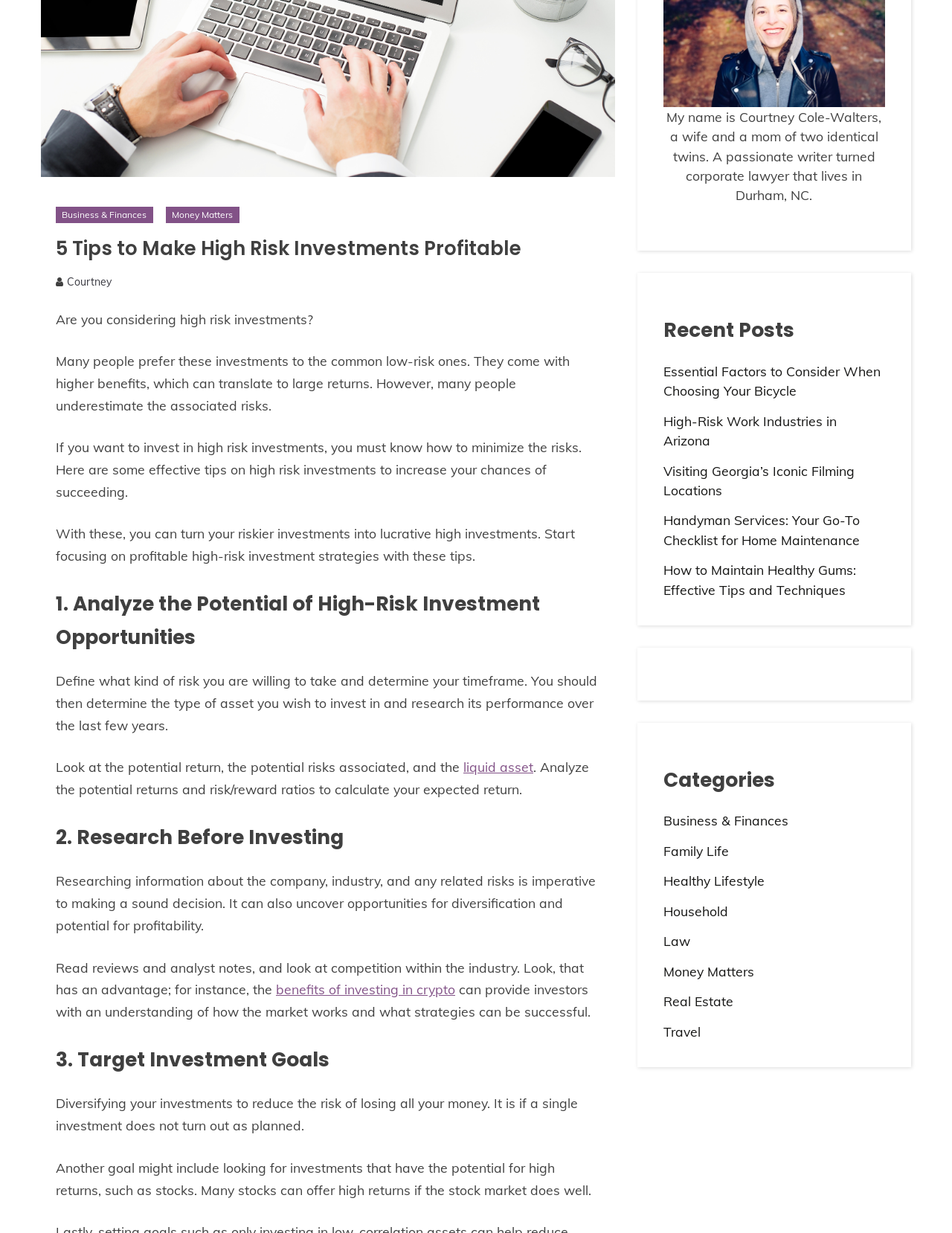Predict the bounding box for the UI component with the following description: "liquid asset".

[0.487, 0.615, 0.56, 0.629]